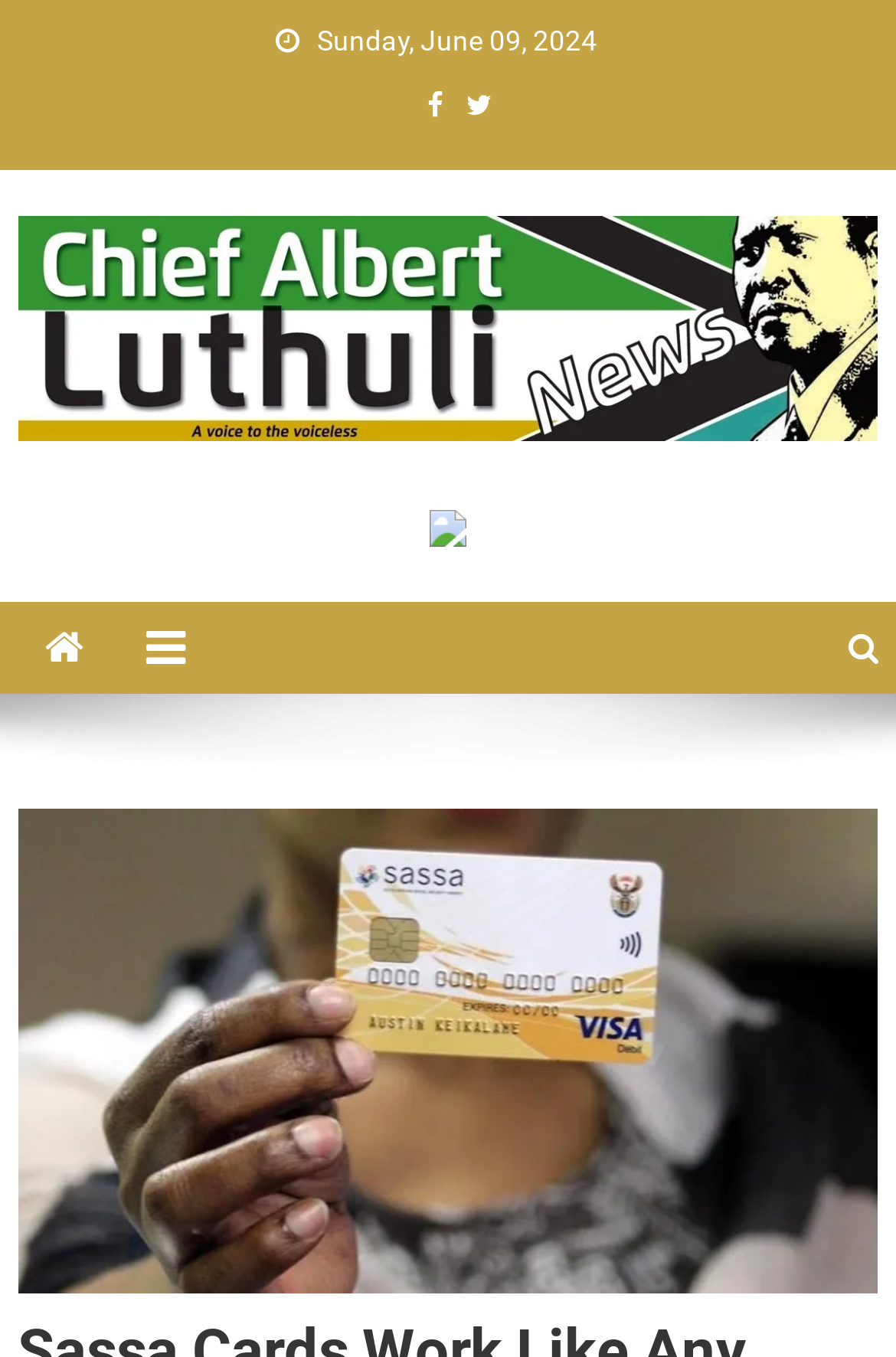Extract the primary headline from the webpage and present its text.

Sassa Cards Work Like Any Other Bank Card